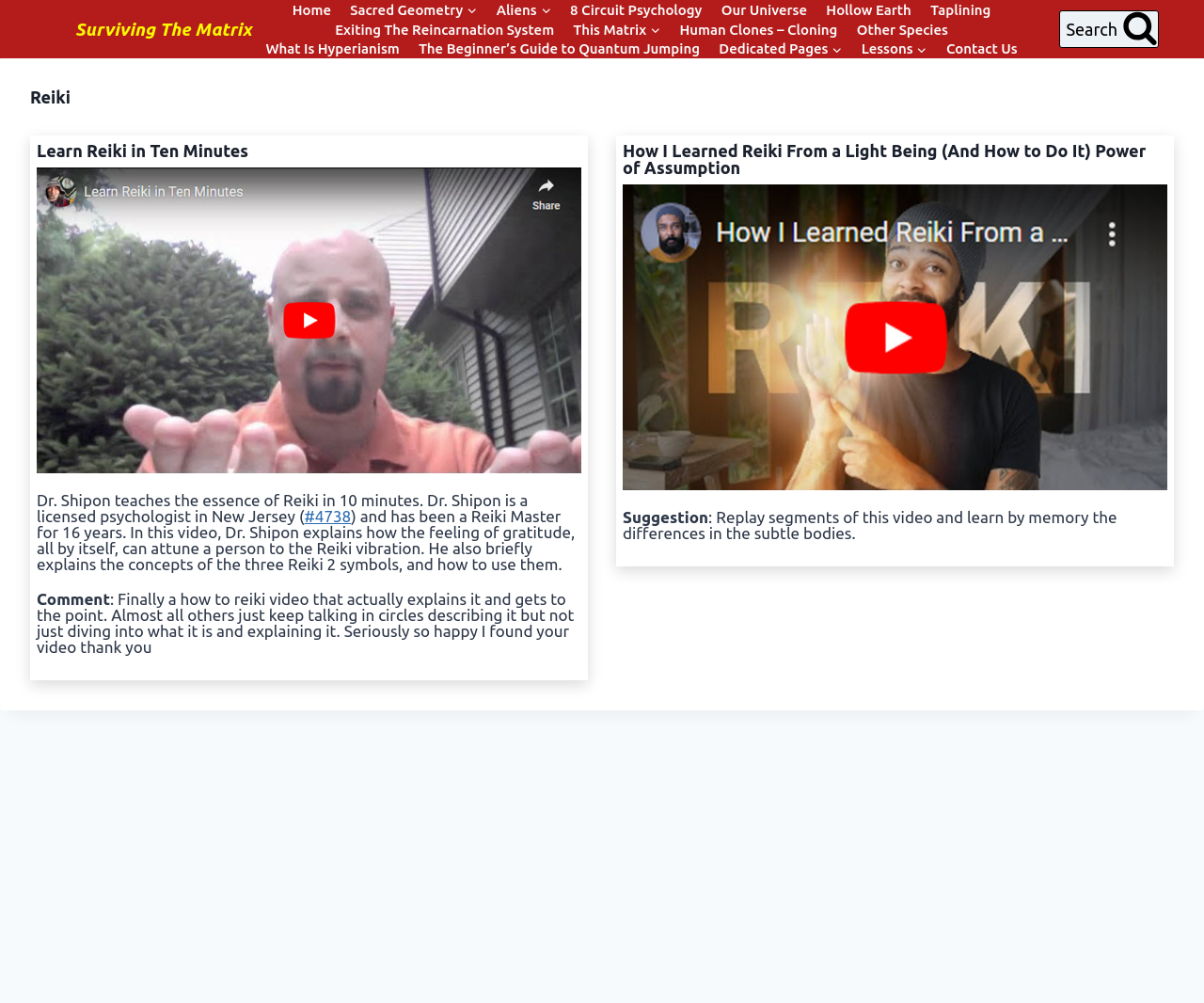Please mark the bounding box coordinates of the area that should be clicked to carry out the instruction: "Open the search form".

[0.88, 0.01, 0.962, 0.048]